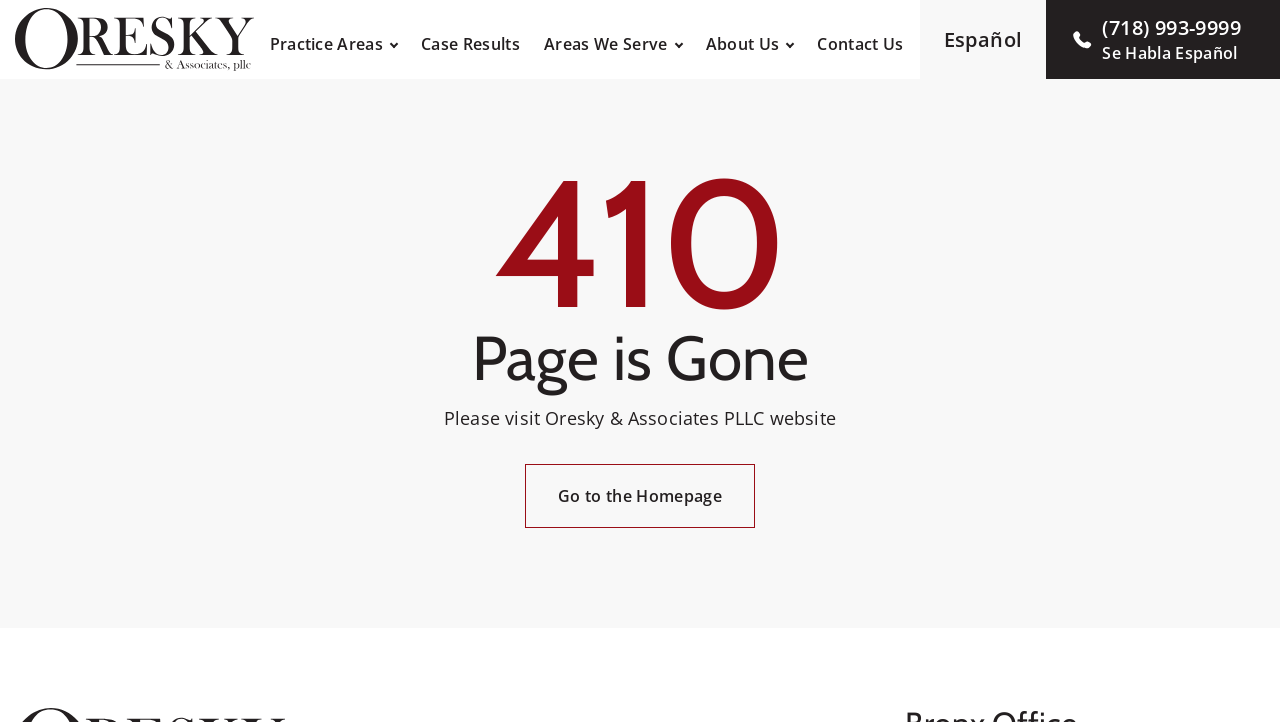Determine the bounding box of the UI element mentioned here: "Crane Accidents". The coordinates must be in the format [left, top, right, bottom] with values ranging from 0 to 1.

[0.012, 0.031, 0.112, 0.062]